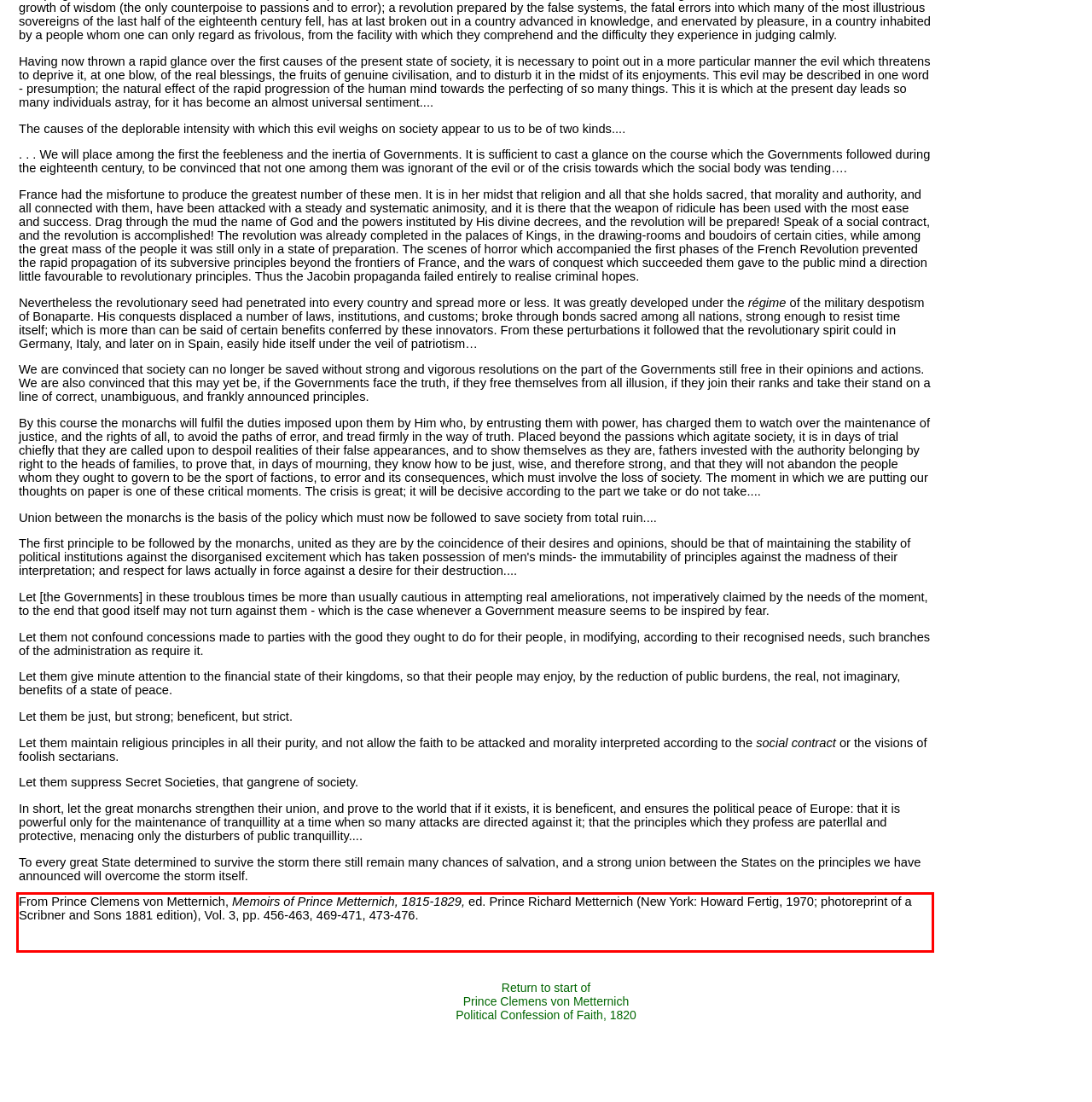Using the webpage screenshot, recognize and capture the text within the red bounding box.

From Prince Clemens von Metternich, Memoirs of Prince Metternich, 1815-1829, ed. Prince Richard Metternich (New York: Howard Fertig, 1970; photoreprint of a Scribner and Sons 1881 edition), Vol. 3, pp. 456-463, 469-471, 473-476.